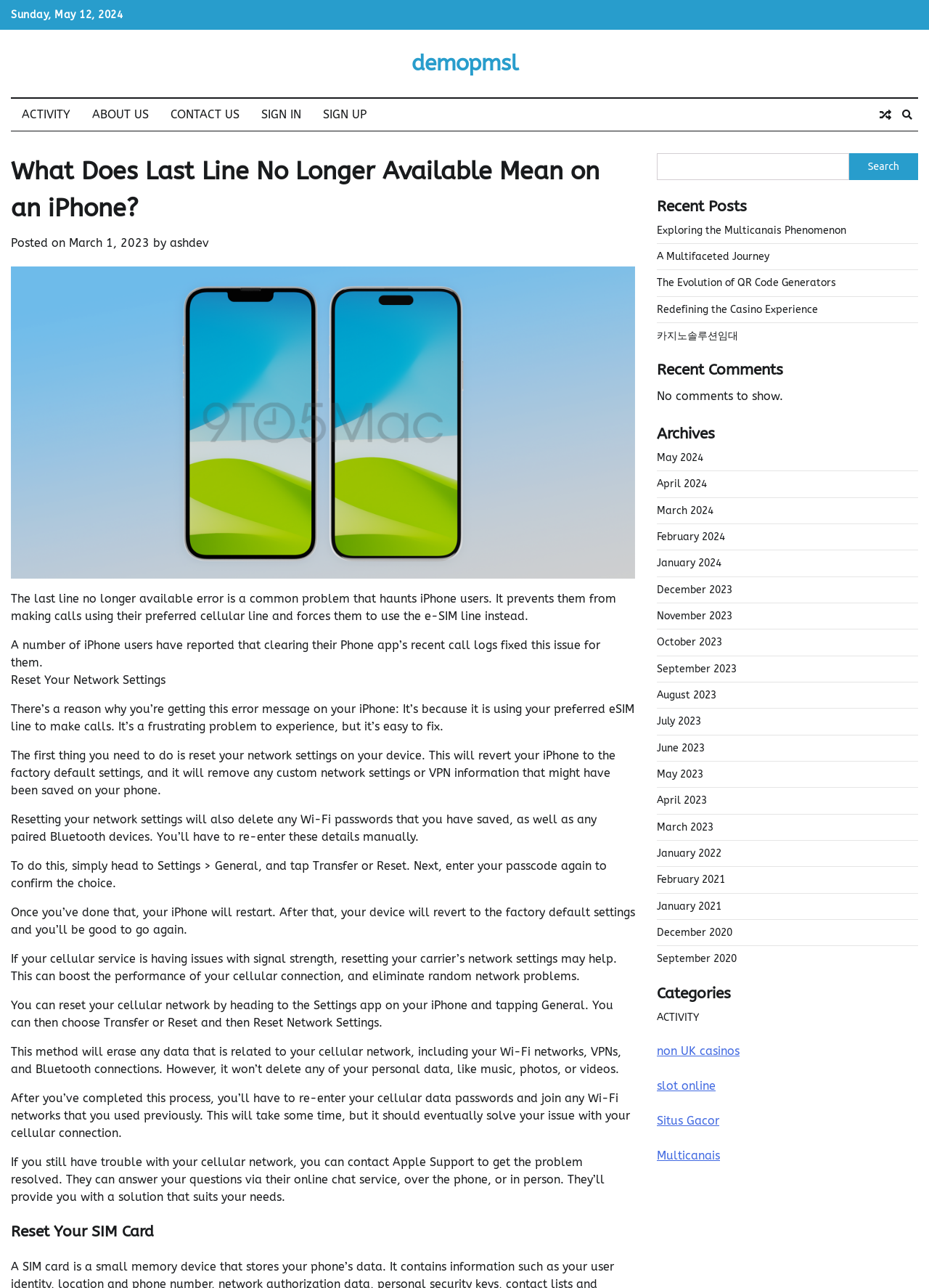Identify the bounding box coordinates of the element to click to follow this instruction: 'Reset your network settings'. Ensure the coordinates are four float values between 0 and 1, provided as [left, top, right, bottom].

[0.012, 0.522, 0.178, 0.533]